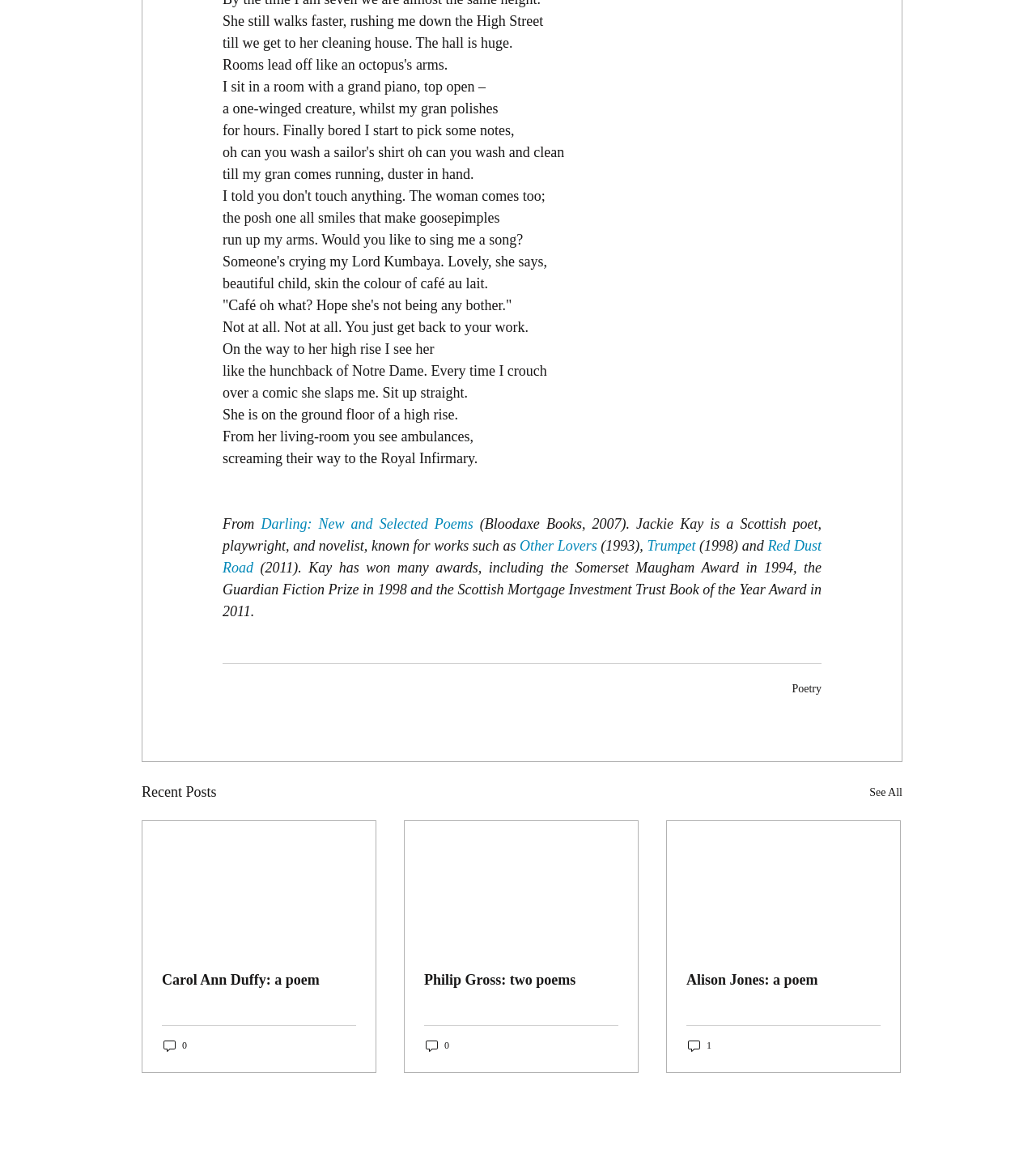Could you indicate the bounding box coordinates of the region to click in order to complete this instruction: "View the article about Carol Ann Duffy".

[0.156, 0.836, 0.344, 0.851]